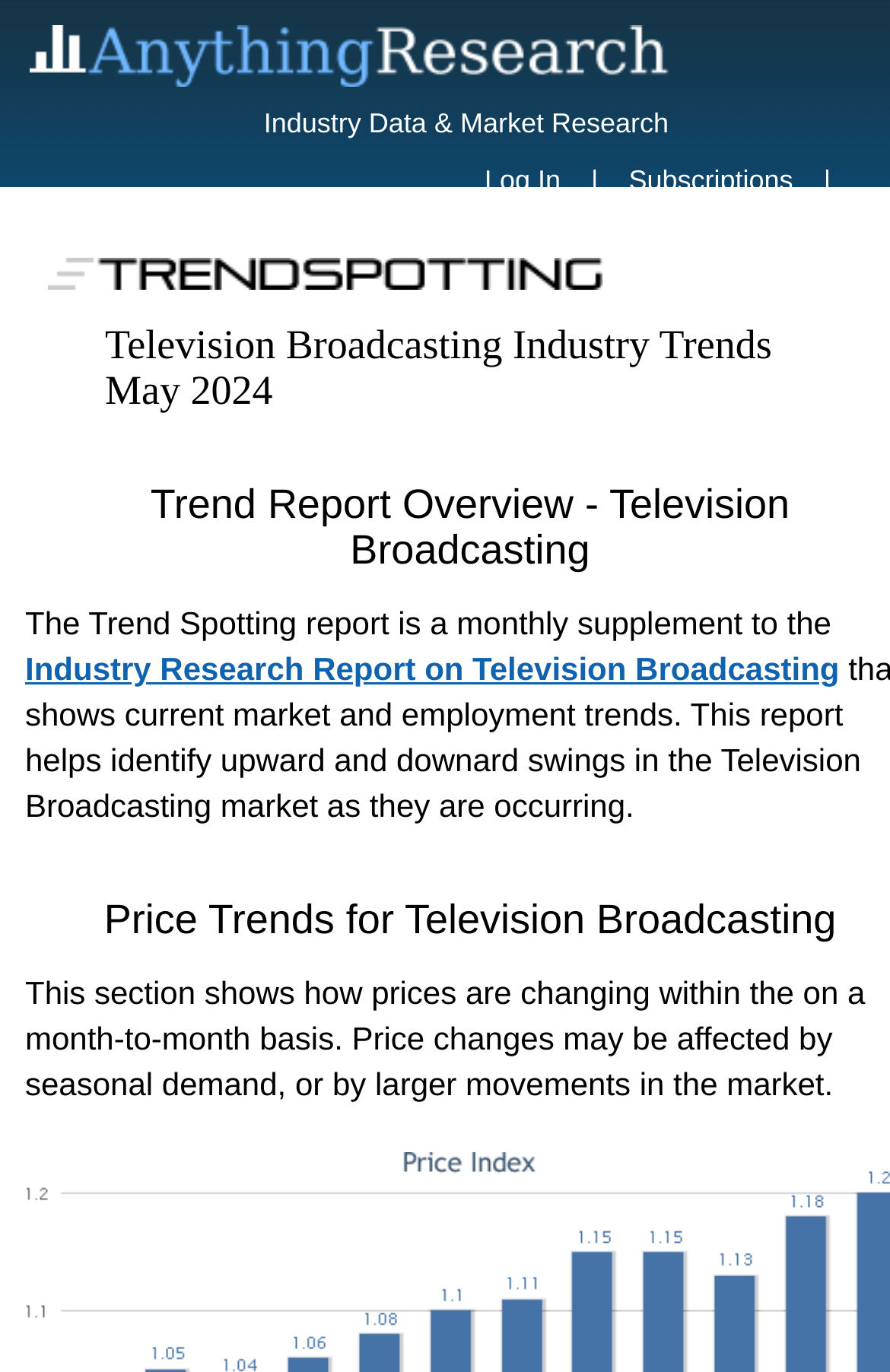Give a short answer using one word or phrase for the question:
What is the purpose of the Trend Spotting report?

Monthly supplement to Industry Research Report